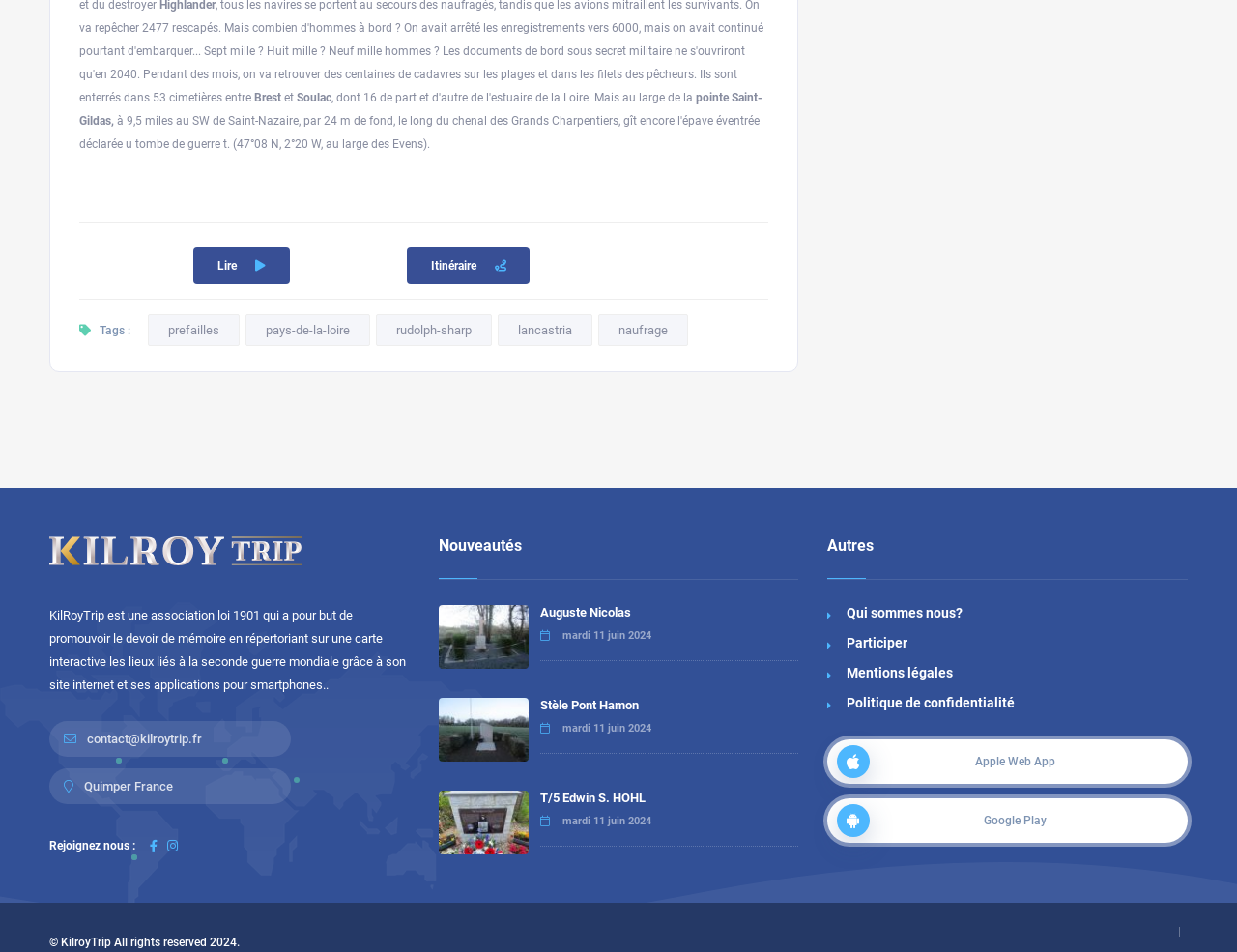Please answer the following question using a single word or phrase: 
What is the name of the association?

KilroyTrip